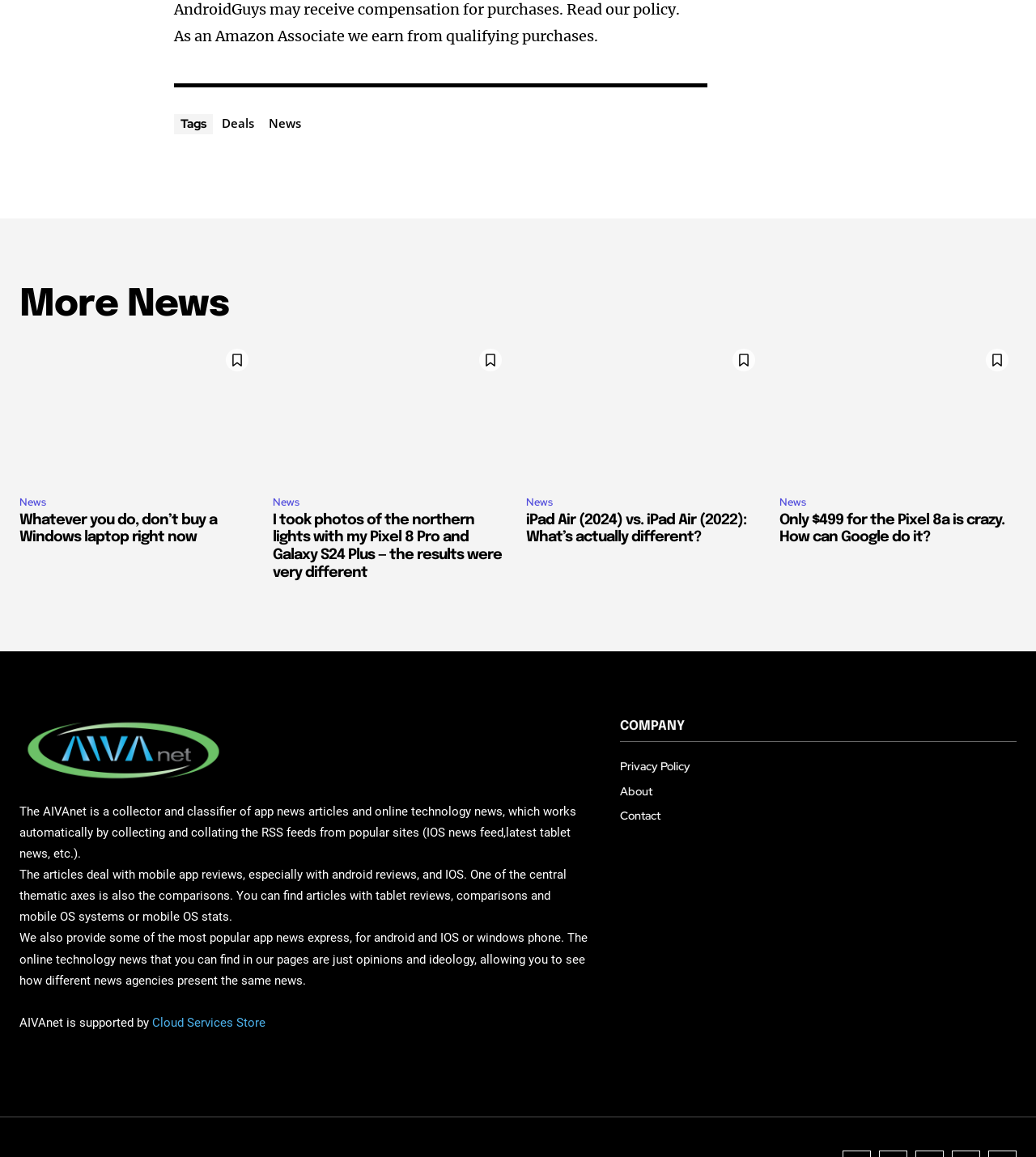Answer the following in one word or a short phrase: 
What is supported by Cloud Services Store?

AIVAnet